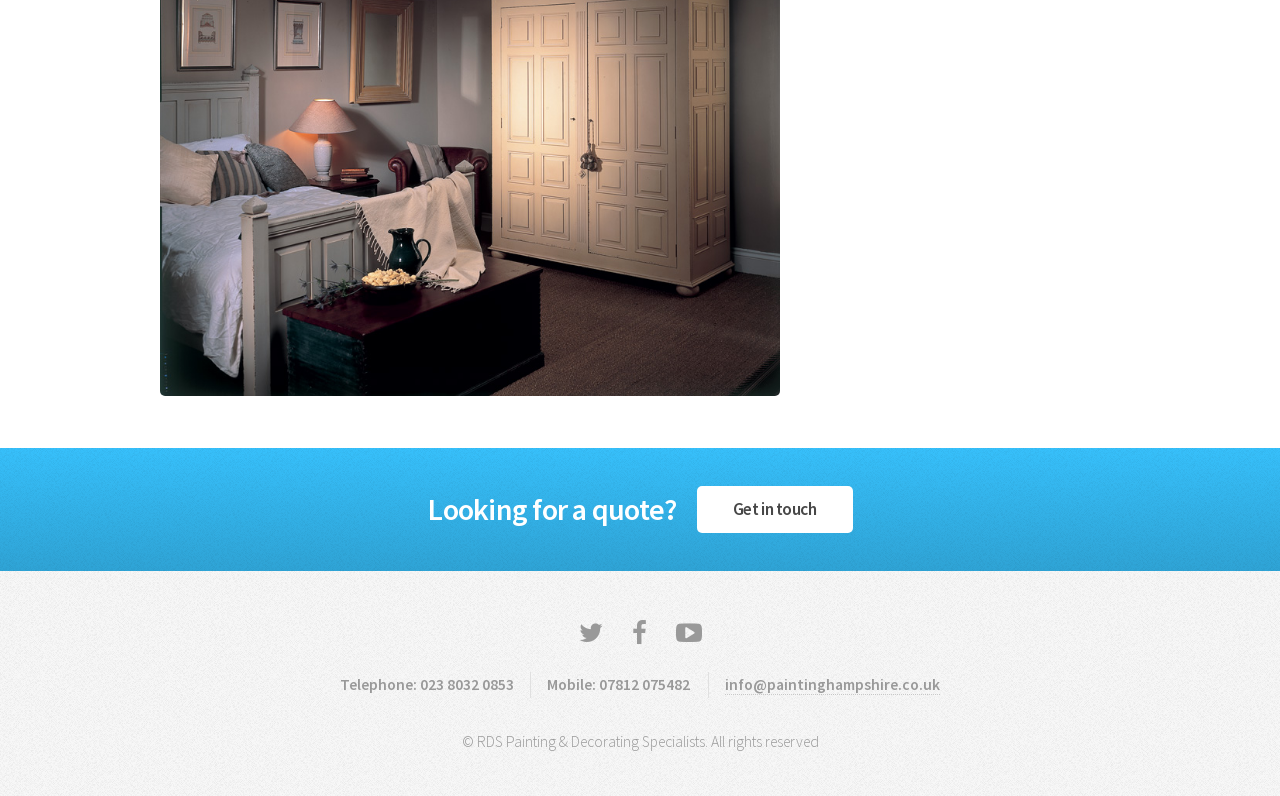What is the purpose of the 'Get in touch' link?
Refer to the image and give a detailed answer to the query.

I inferred the purpose of the 'Get in touch' link by looking at its context and the surrounding elements. The link is located near the heading 'Looking for a quote?' and the contact information, suggesting that it is meant to facilitate contact with the company.